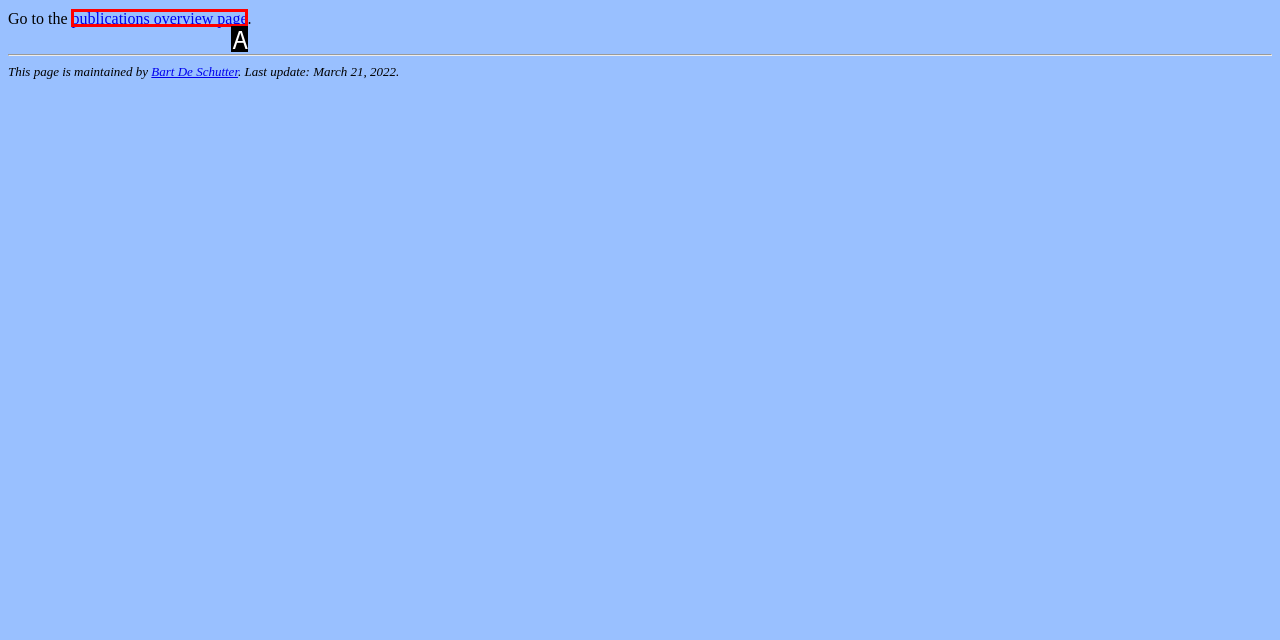Select the letter that corresponds to the UI element described as: publications overview page
Answer by providing the letter from the given choices.

A